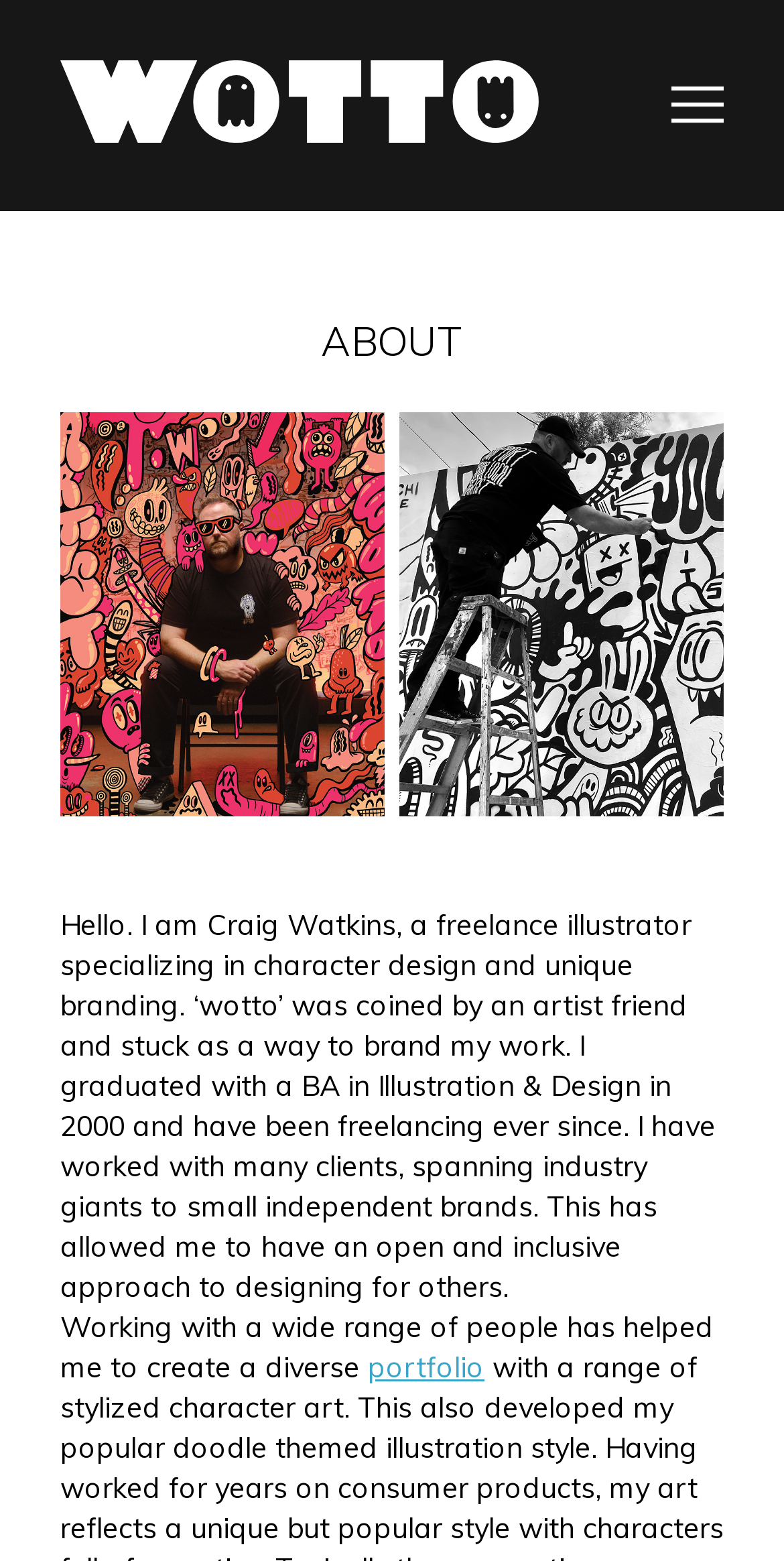Determine the bounding box coordinates of the UI element described by: "portfolio".

[0.469, 0.865, 0.618, 0.888]